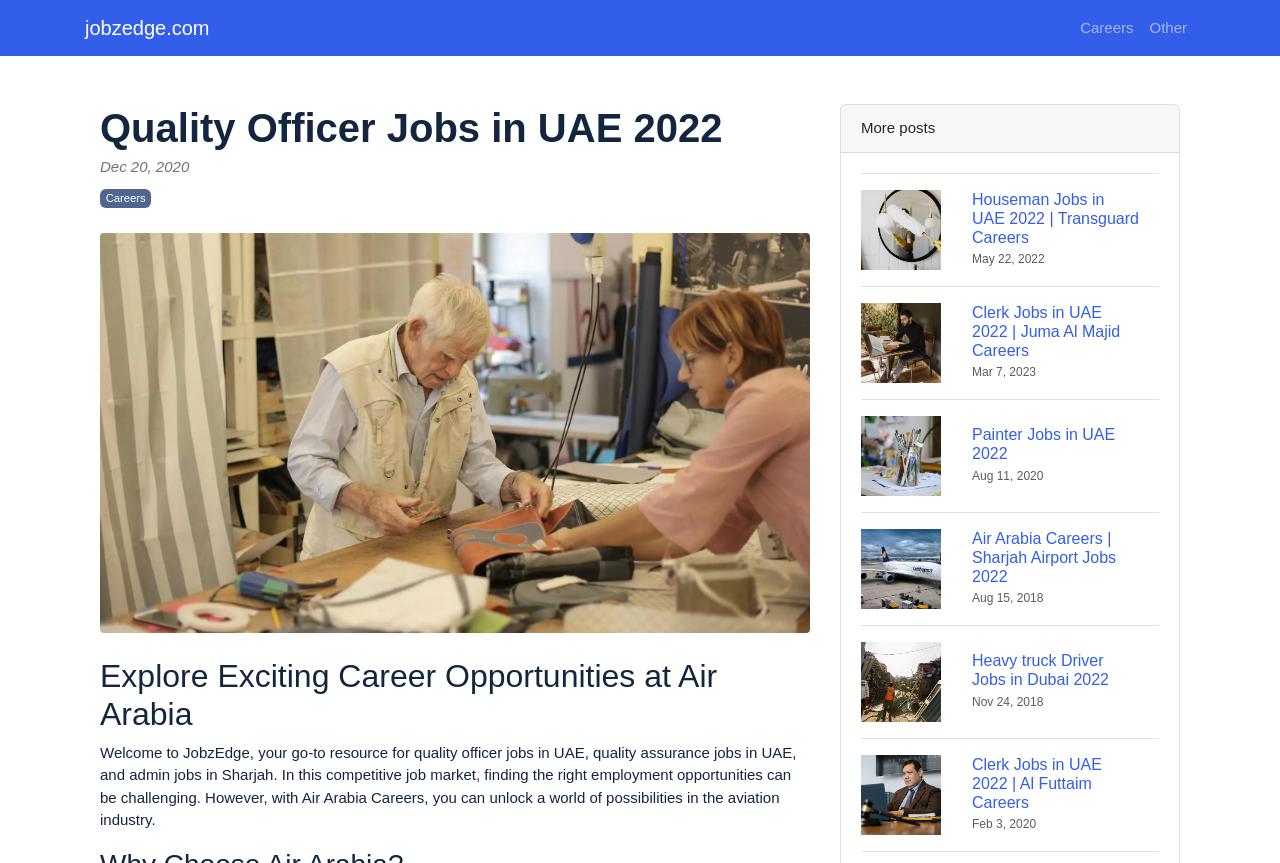Can you pinpoint the bounding box coordinates for the clickable element required for this instruction: "Browse Clerk Jobs in UAE 2022"? The coordinates should be four float numbers between 0 and 1, i.e., [left, top, right, bottom].

[0.673, 0.855, 0.905, 0.986]